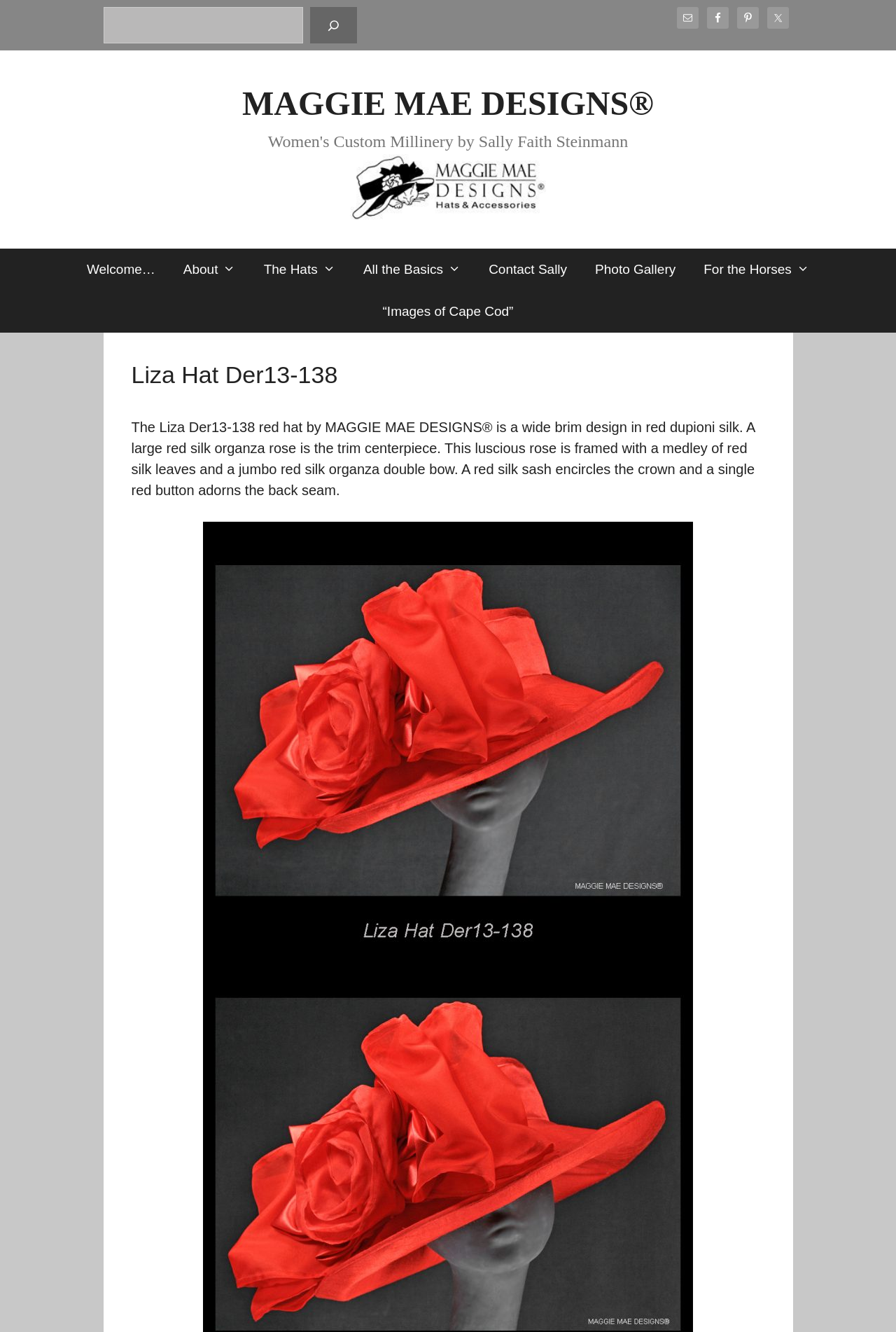What is the shape of the hat?
Look at the image and answer the question with a single word or phrase.

wide brim